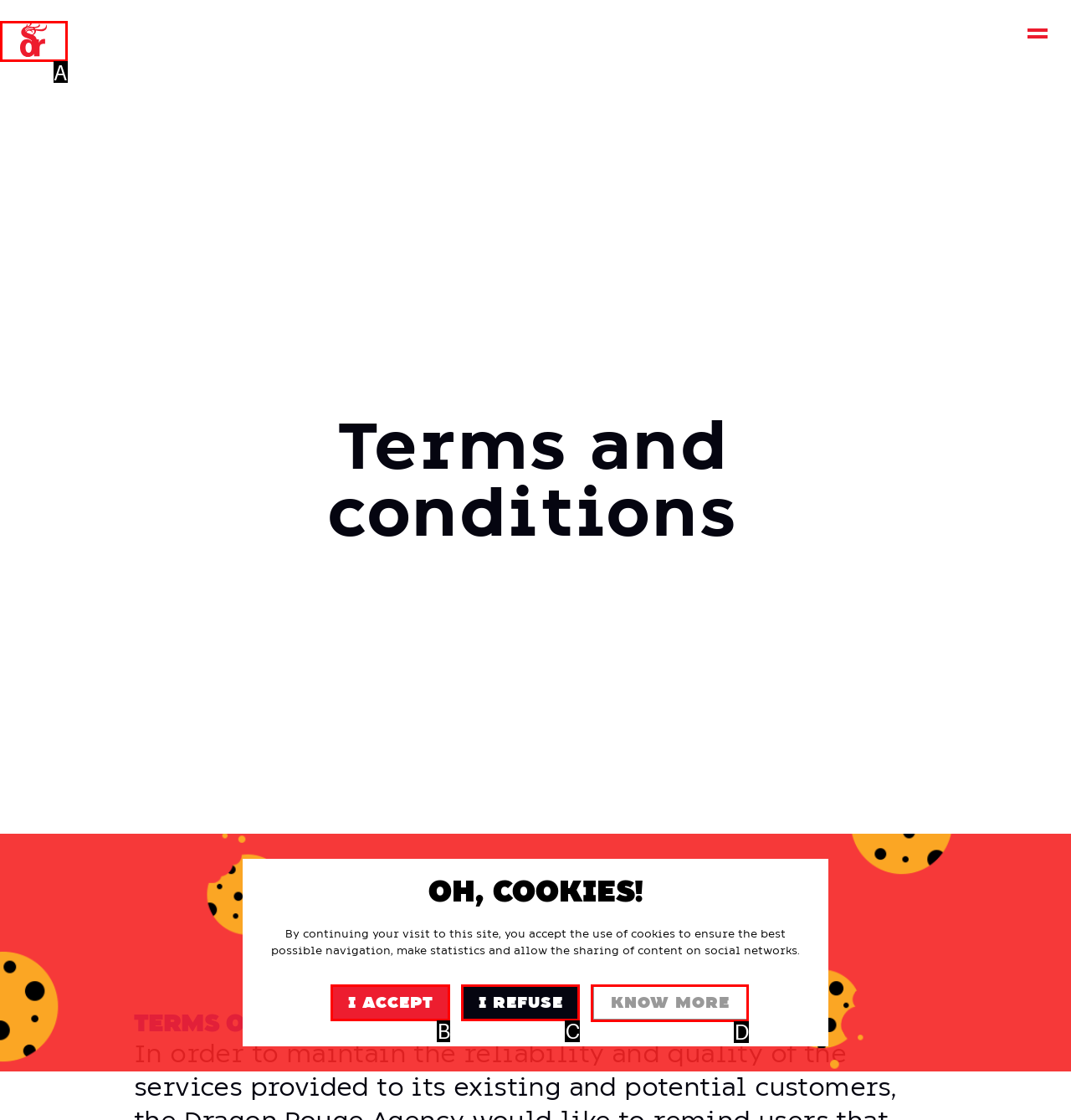Identify the HTML element that best fits the description: Tom Brady's Bunch. Respond with the letter of the corresponding element.

None